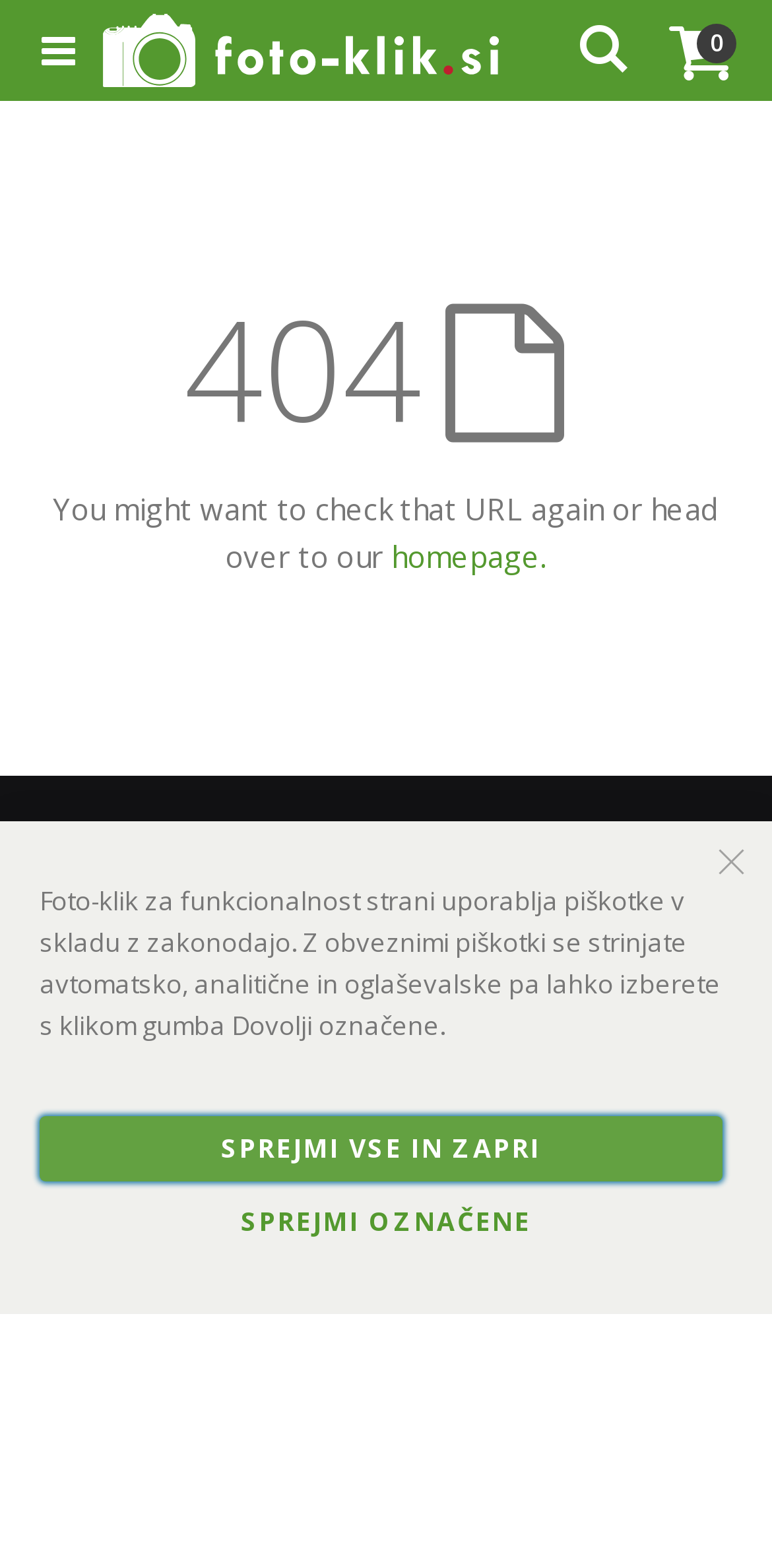What is the current page?
Look at the image and respond with a one-word or short-phrase answer.

404 page